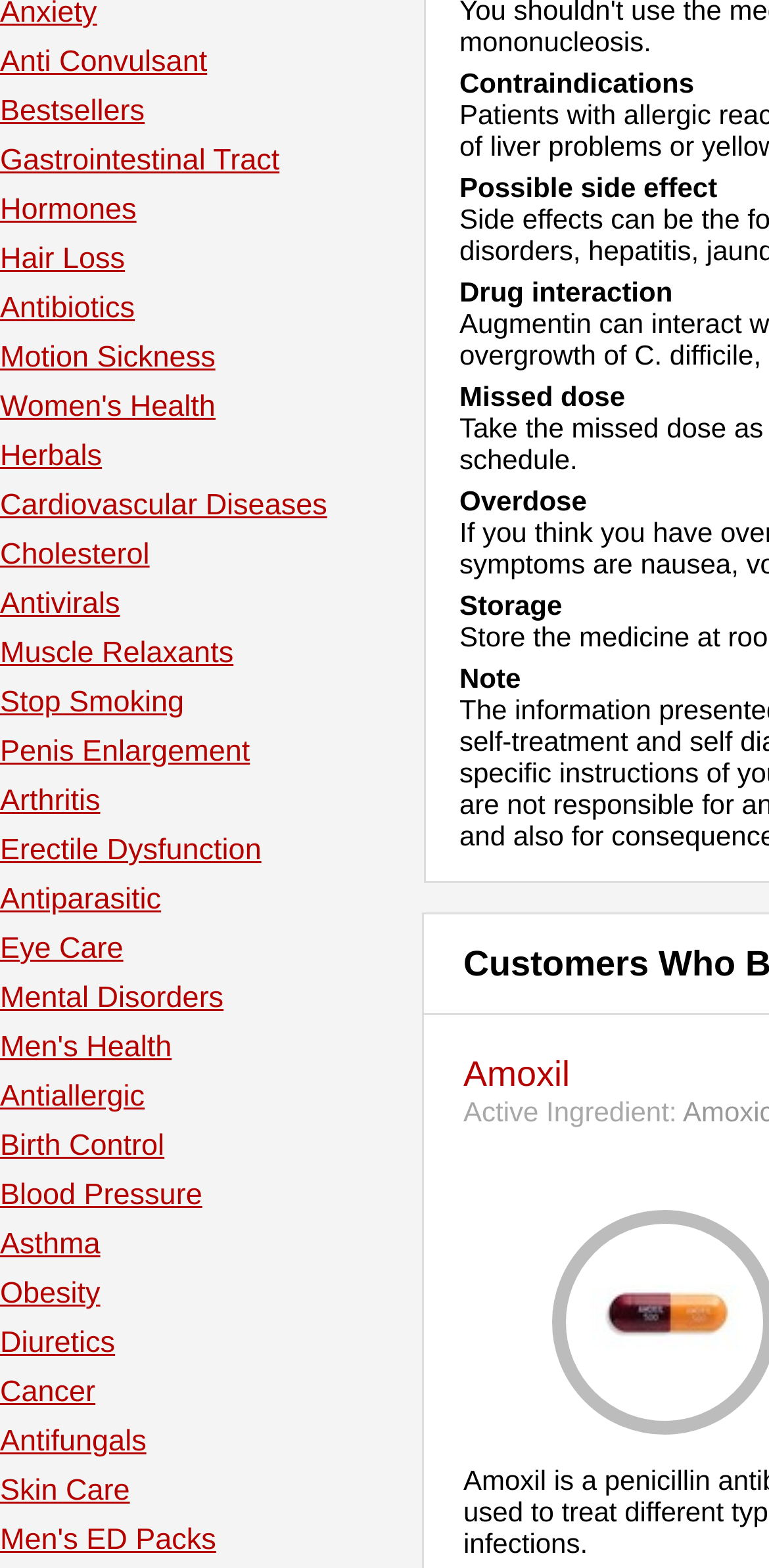Provide your answer to the question using just one word or phrase: What is the topic of the static text elements?

Medication instructions